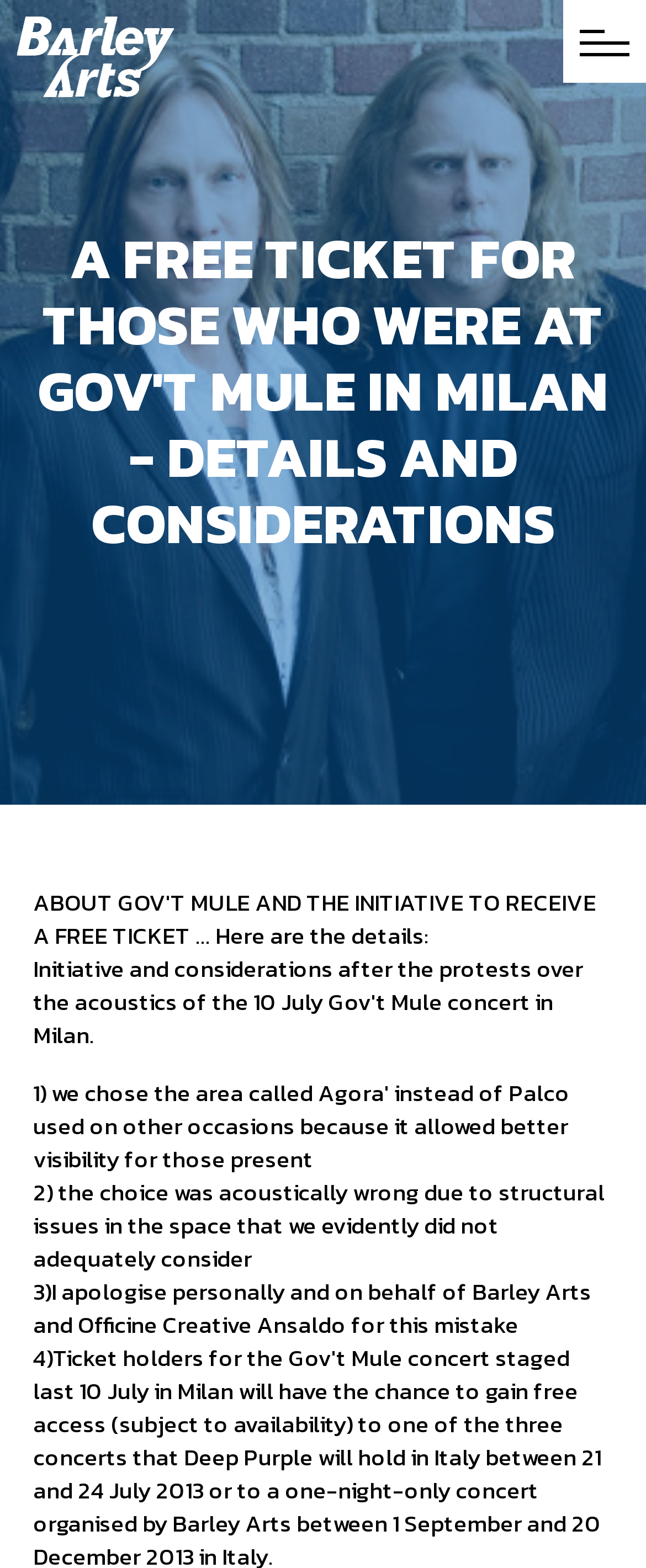Determine the webpage's heading and output its text content.

A FREE TICKET FOR THOSE WHO WERE AT GOV'T MULE IN MILAN - DETAILS AND CONSIDERATIONS